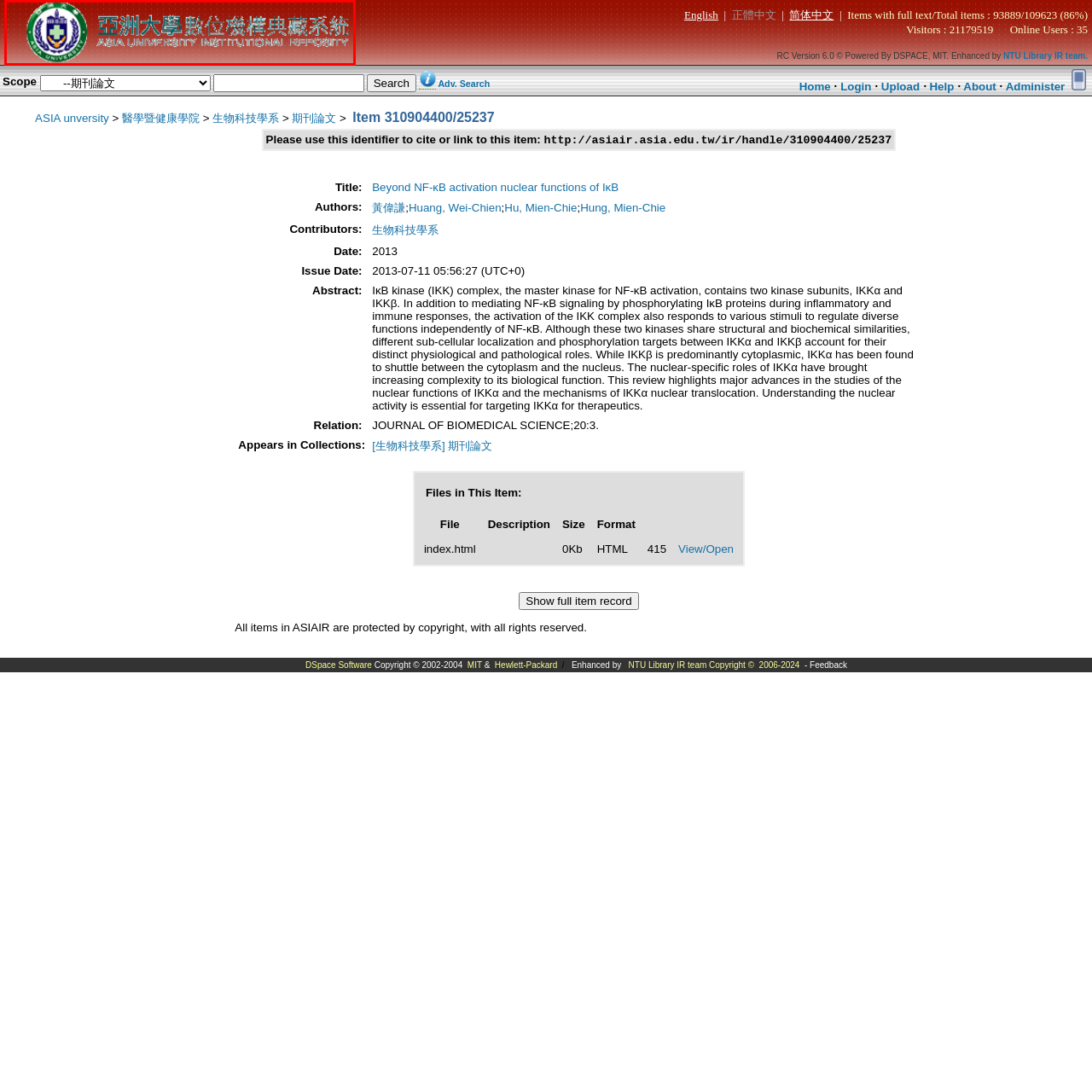What is the purpose of the repository according to the visual identity?
Observe the image inside the red bounding box carefully and answer the question in detail.

The design utilizes a bold color scheme, with red and white gradients, emphasizing the repository's role in providing access to institutional research and scholarly outputs. This visual identity reflects the university's mission to promote knowledge sharing and research accessibility within the academic community.